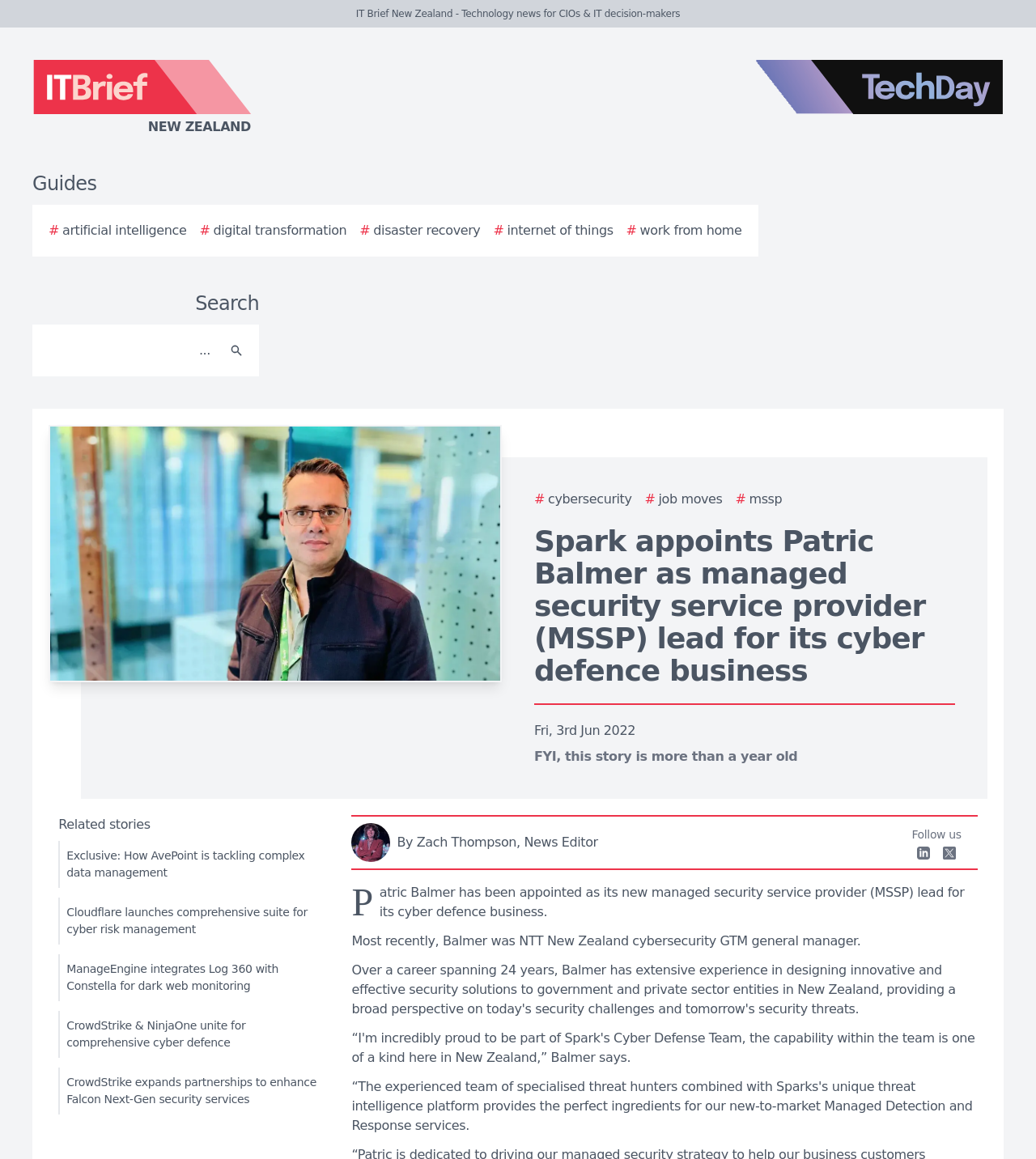Determine the bounding box coordinates for the clickable element required to fulfill the instruction: "Read the article about ozone destroying SARS-CoV-2". Provide the coordinates as four float numbers between 0 and 1, i.e., [left, top, right, bottom].

None